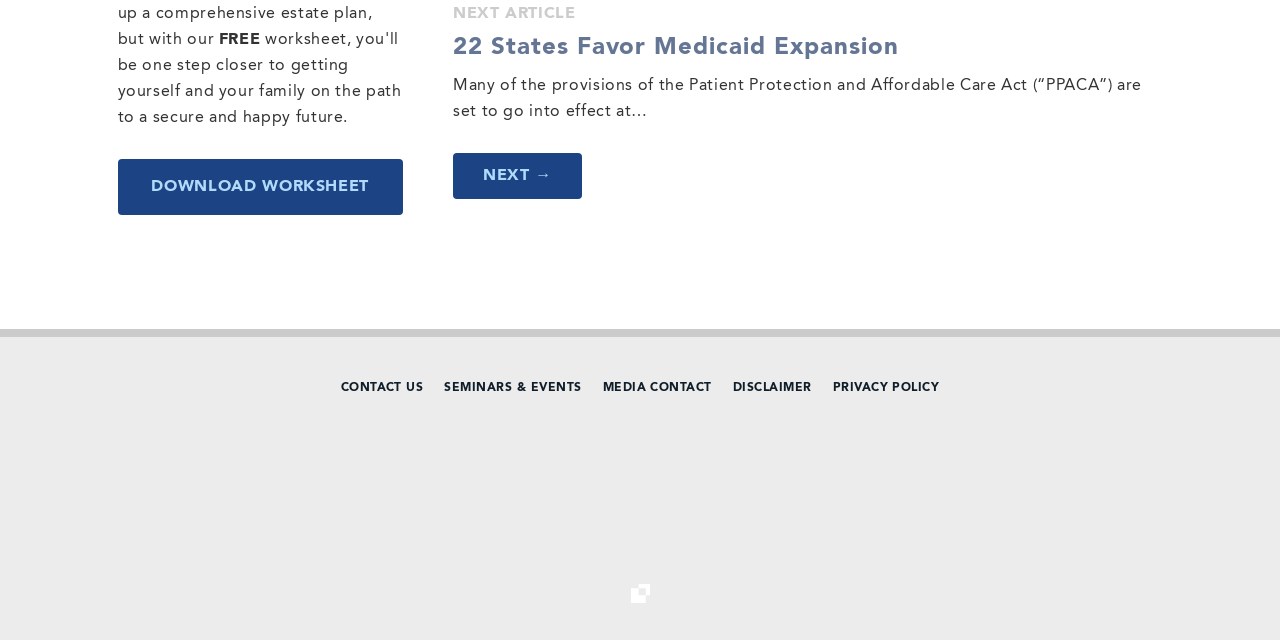Find and indicate the bounding box coordinates of the region you should select to follow the given instruction: "go to next page".

[0.354, 0.239, 0.455, 0.311]